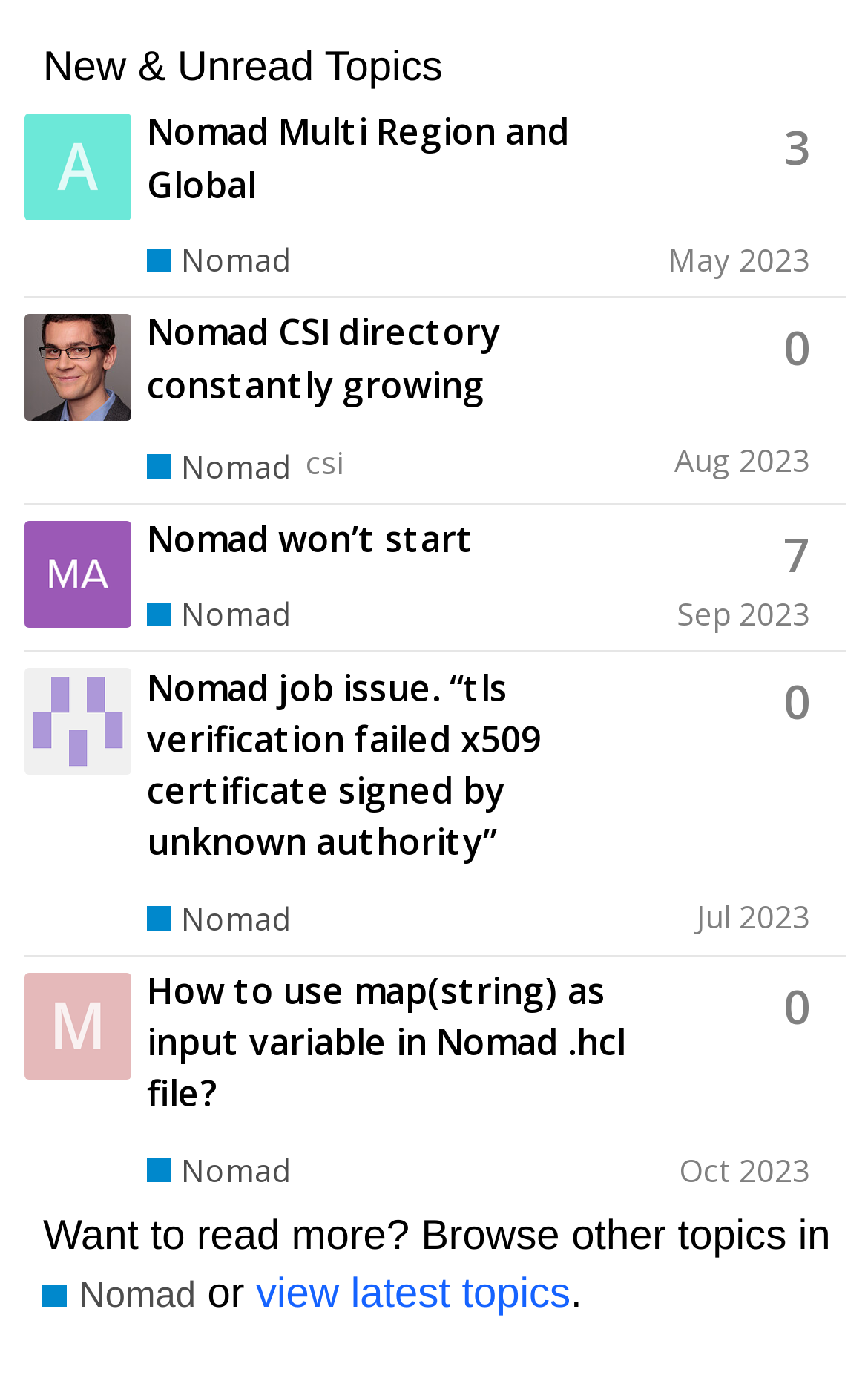What is the title of the first topic?
Look at the image and respond to the question as thoroughly as possible.

I looked at the first row in the table and found the heading element with the text 'Nomad Multi Region and Global', which is the title of the first topic.